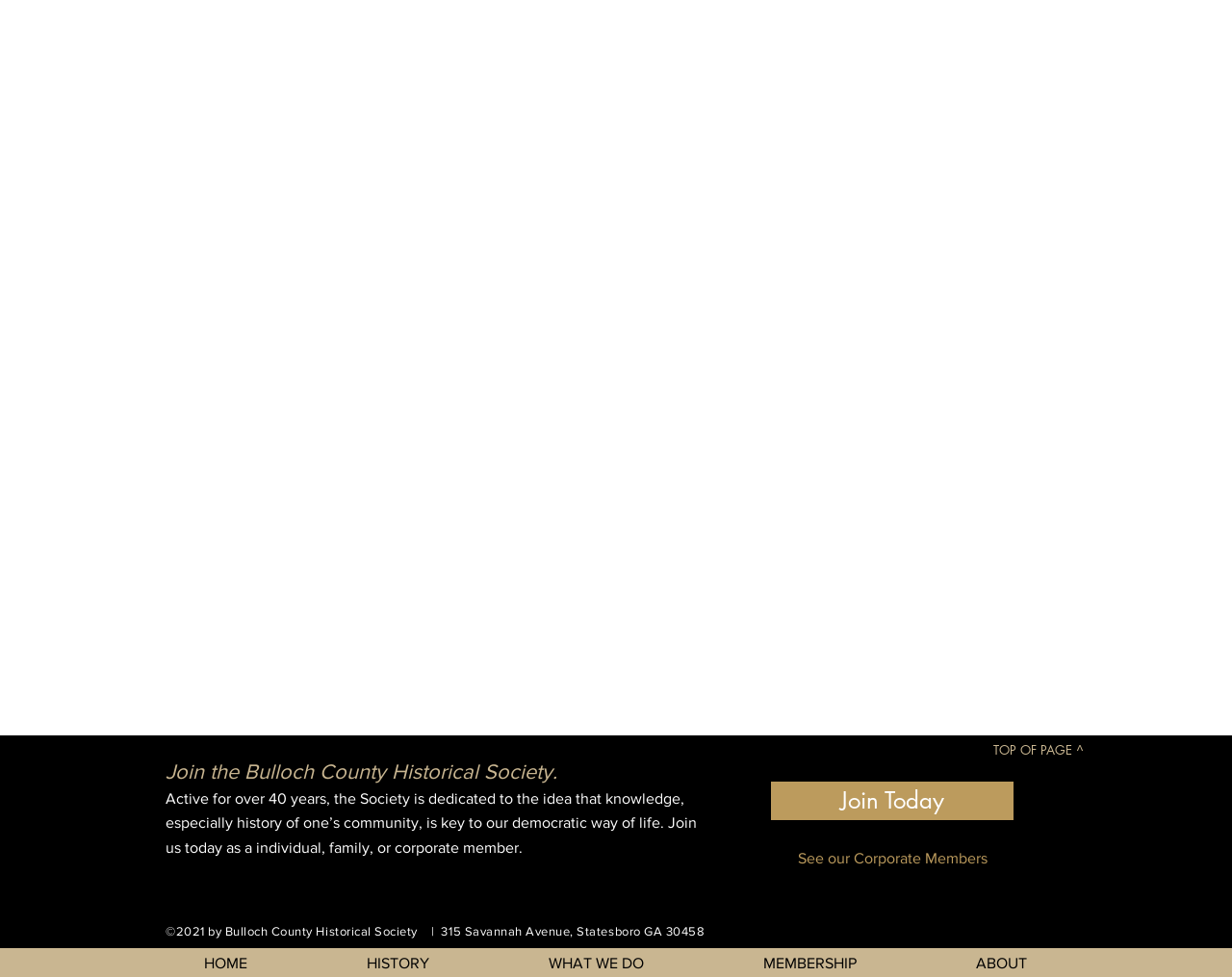Please specify the bounding box coordinates of the clickable section necessary to execute the following command: "Navigate to the HOME page".

[0.116, 0.971, 0.249, 1.0]